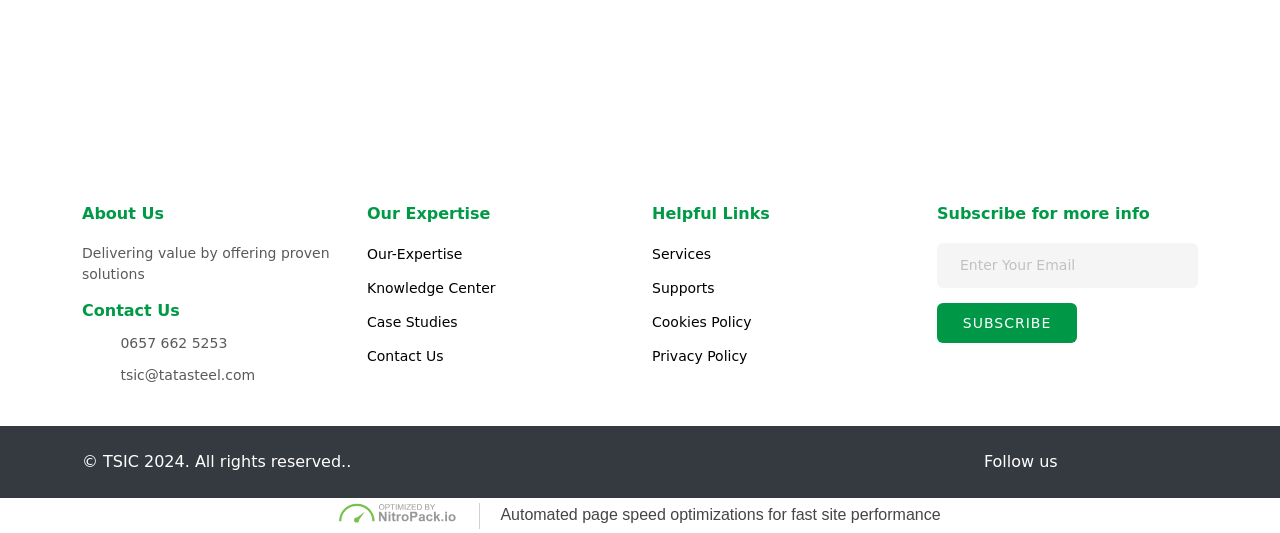What is the theme of the links under the 'Our Expertise' heading?
Respond to the question with a single word or phrase according to the image.

Company services